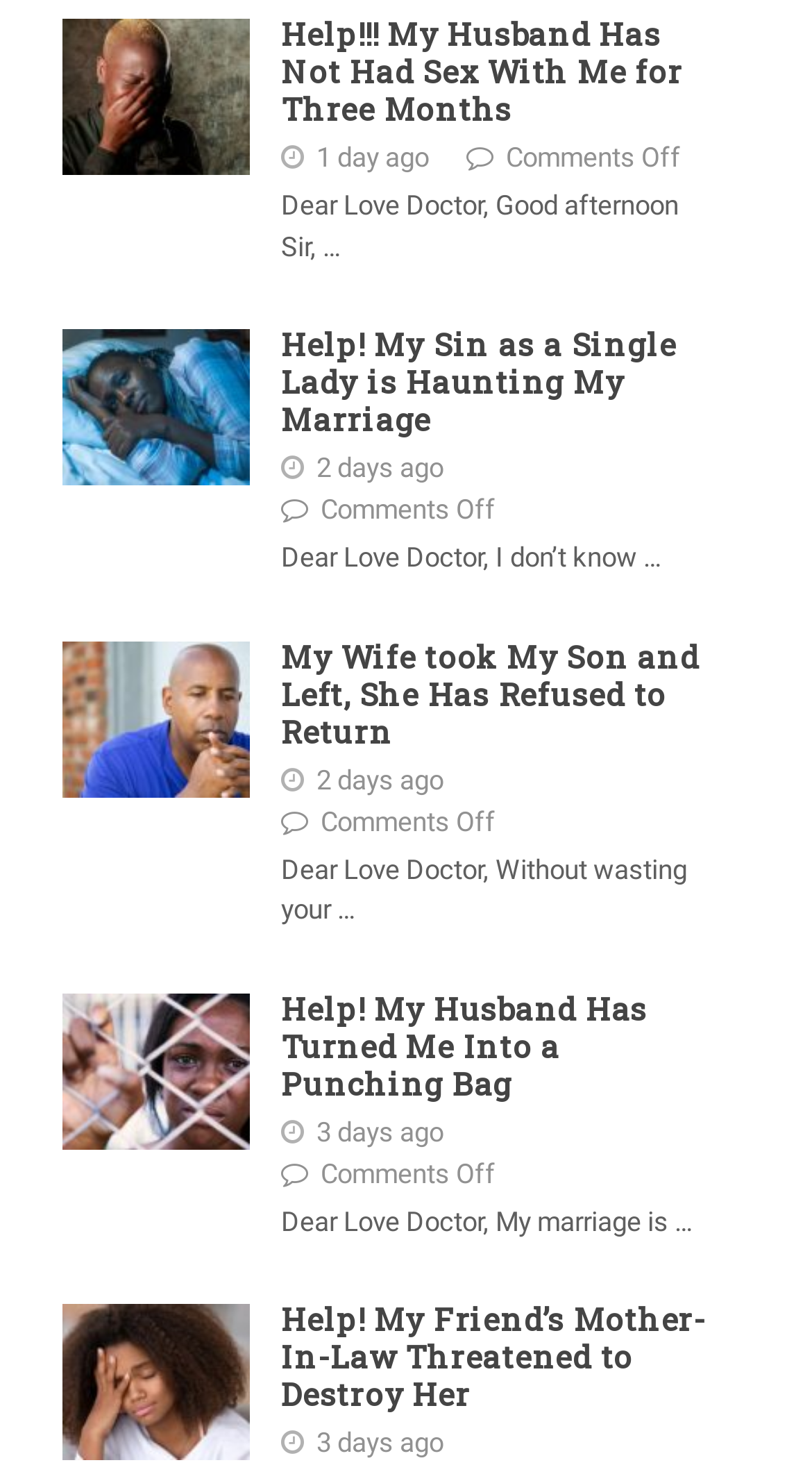Determine the bounding box for the UI element described here: "title="Facebook"".

[0.203, 0.097, 0.305, 0.154]